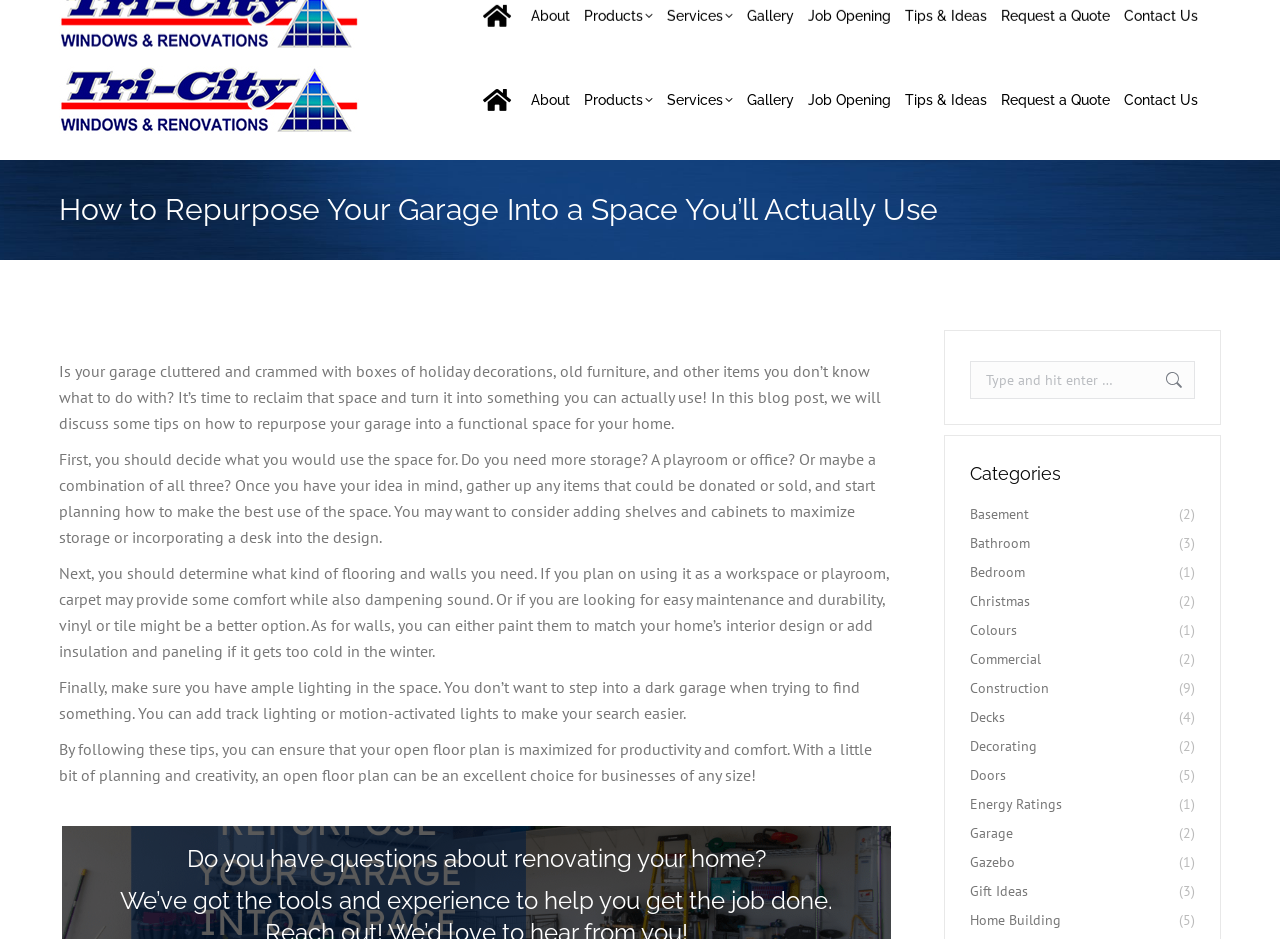What type of flooring is recommended for a garage renovation?
Answer the question in as much detail as possible.

I read the article and found that the type of flooring recommended for a garage renovation depends on the intended use of the space. If the space will be used as a workspace or playroom, carpet may be a good option. However, if ease of maintenance and durability are important, vinyl or tile flooring may be a better choice.